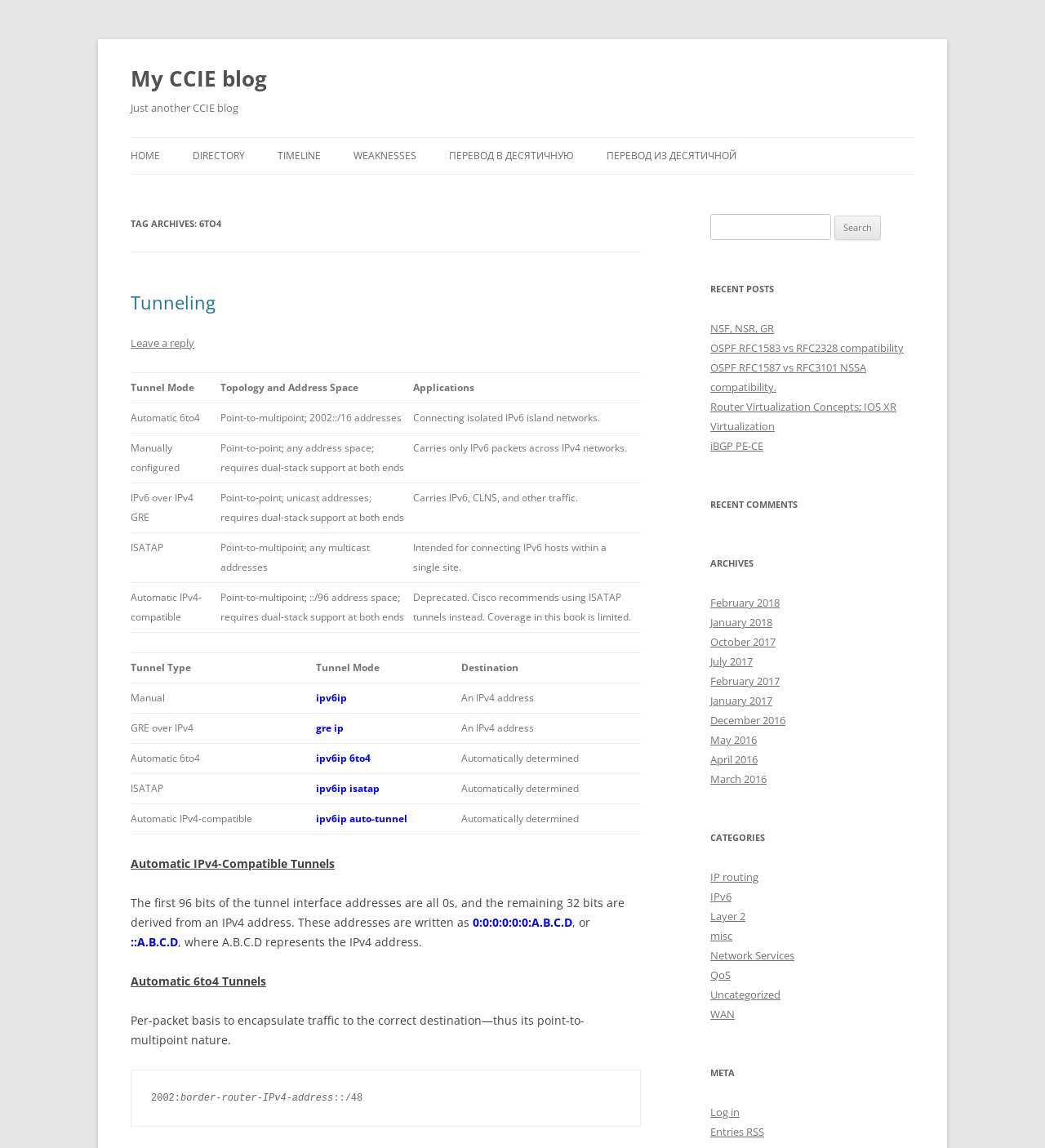What is the address space for Automatic 6to4 tunnels?
Using the information from the image, answer the question thoroughly.

The address space for Automatic 6to4 tunnels is 2002::/16, as mentioned in the 'Topology and Address Space' column of the table.